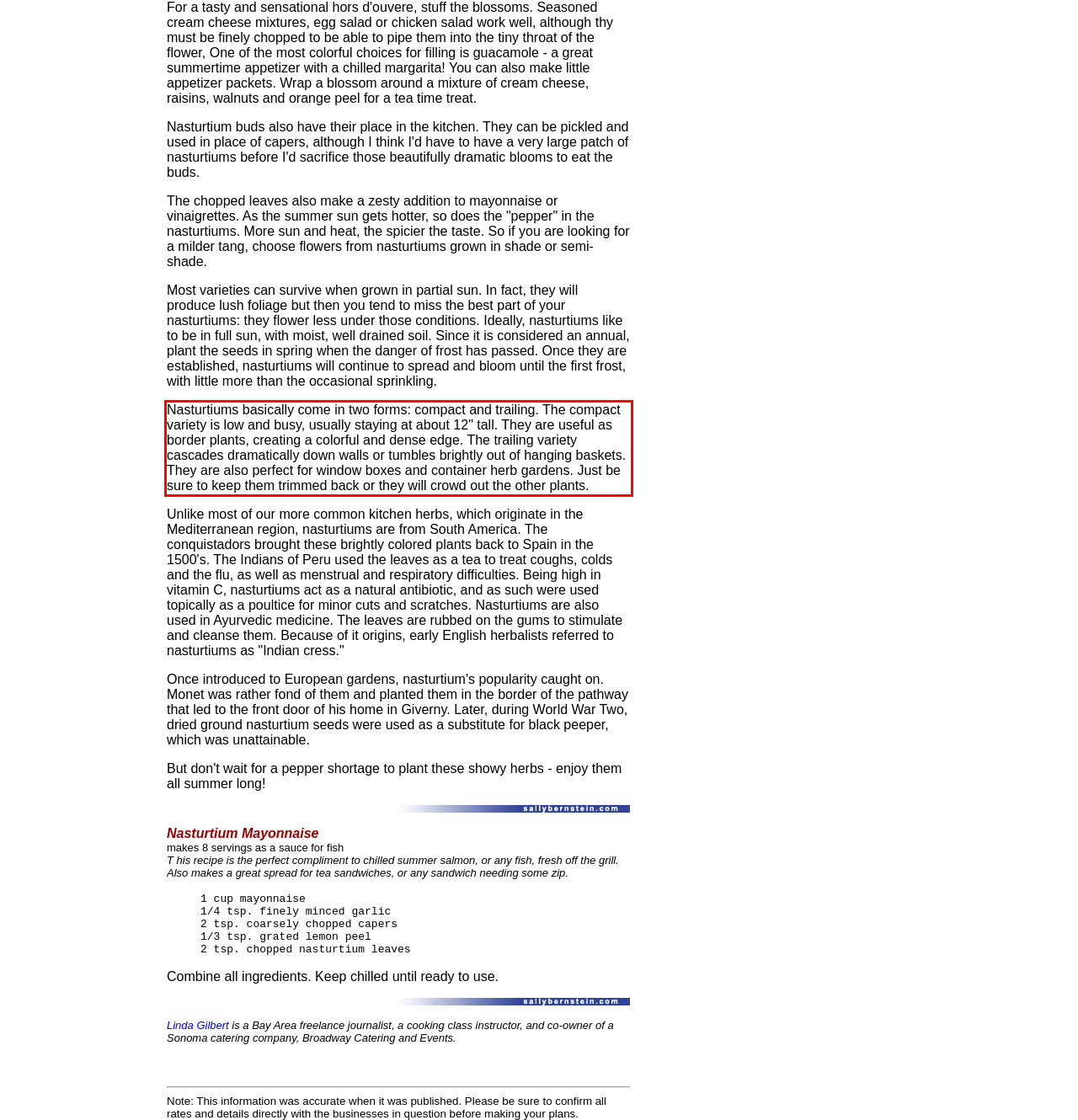You are given a webpage screenshot with a red bounding box around a UI element. Extract and generate the text inside this red bounding box.

Nasturtiums basically come in two forms: compact and trailing. The compact variety is low and busy, usually staying at about 12" tall. They are useful as border plants, creating a colorful and dense edge. The trailing variety cascades dramatically down walls or tumbles brightly out of hanging baskets. They are also perfect for window boxes and container herb gardens. Just be sure to keep them trimmed back or they will crowd out the other plants.